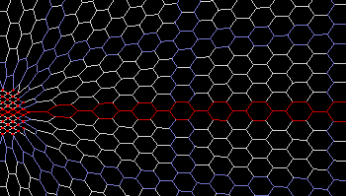Provide a comprehensive description of the image.

The image illustrates the concept of "Photon Emission," depicting a hexagonal lattice structure that visualizes the behavior of light as it travels through a medium. The arrangement features a central red line, highlighting a core path where the light waves emanate, surrounded by a network of hexagonally arranged cells that represent the ether. Variations in color within the cells signify different states of distortion, with blue potentially indicating areas of compression. This graphical representation aims to enhance the understanding of electromagnetic wave behavior, specifically how photons interact in a hypothetical foamy ether environment. The intricate design underscores the dynamic nature of light propagation and the interactions within the medium.